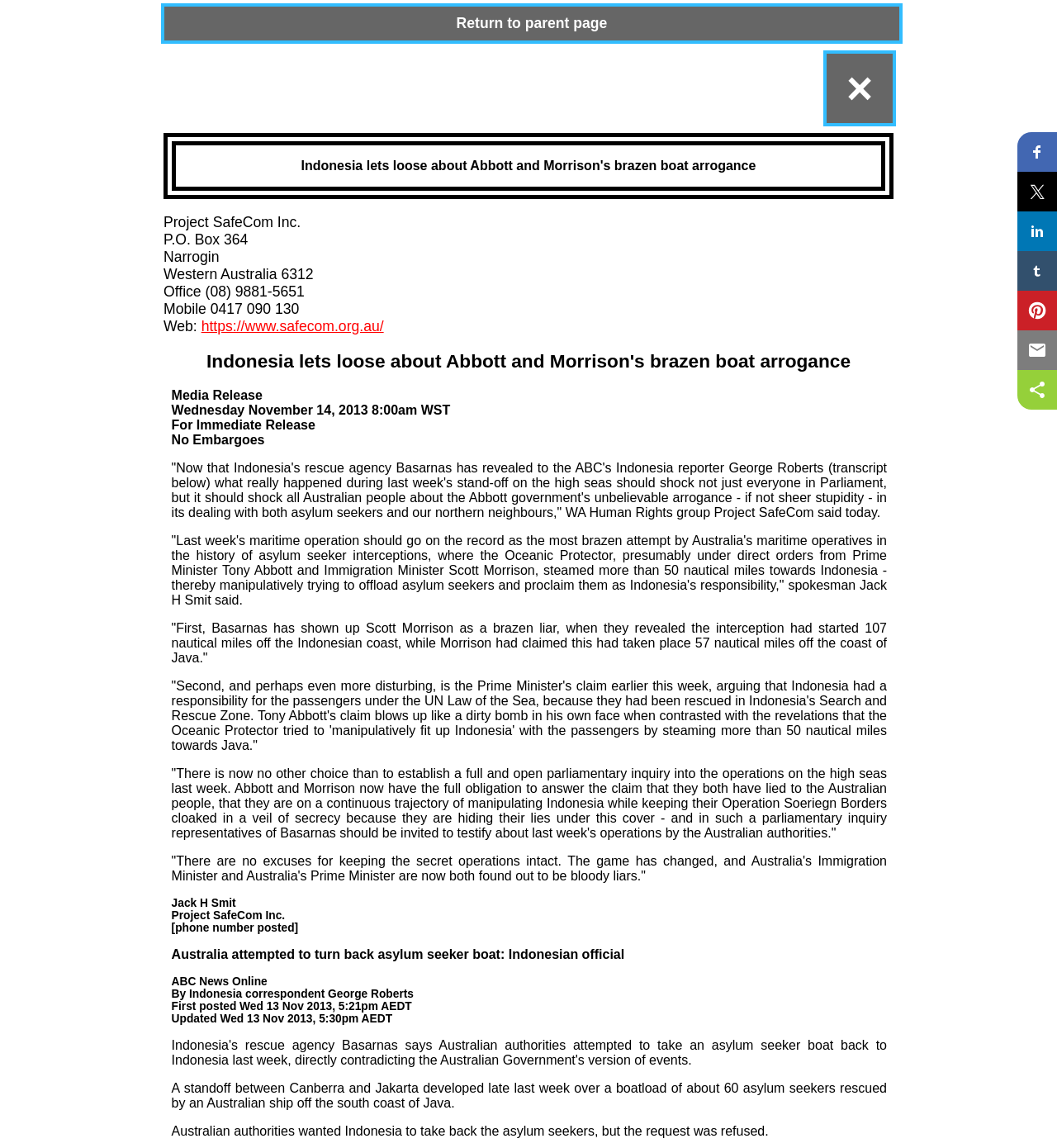Based on the element description: "Return to parent page", identify the bounding box coordinates for this UI element. The coordinates must be four float numbers between 0 and 1, listed as [left, top, right, bottom].

[0.155, 0.006, 0.851, 0.035]